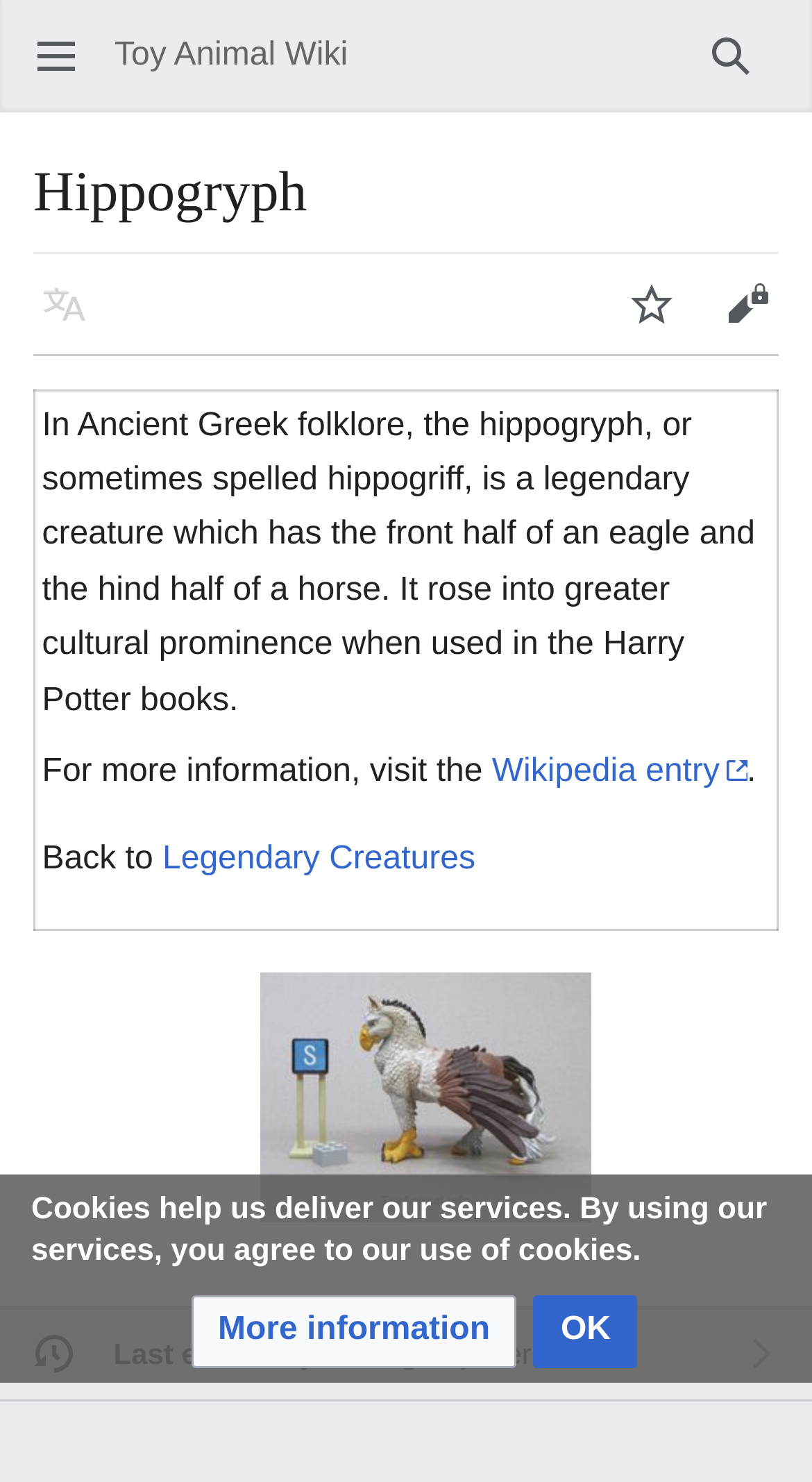Based on the visual content of the image, answer the question thoroughly: What is the name of the image on the webpage?

The image on the webpage has a description 'Safari 803329 Hippogryph', which suggests that it is the name of the image.